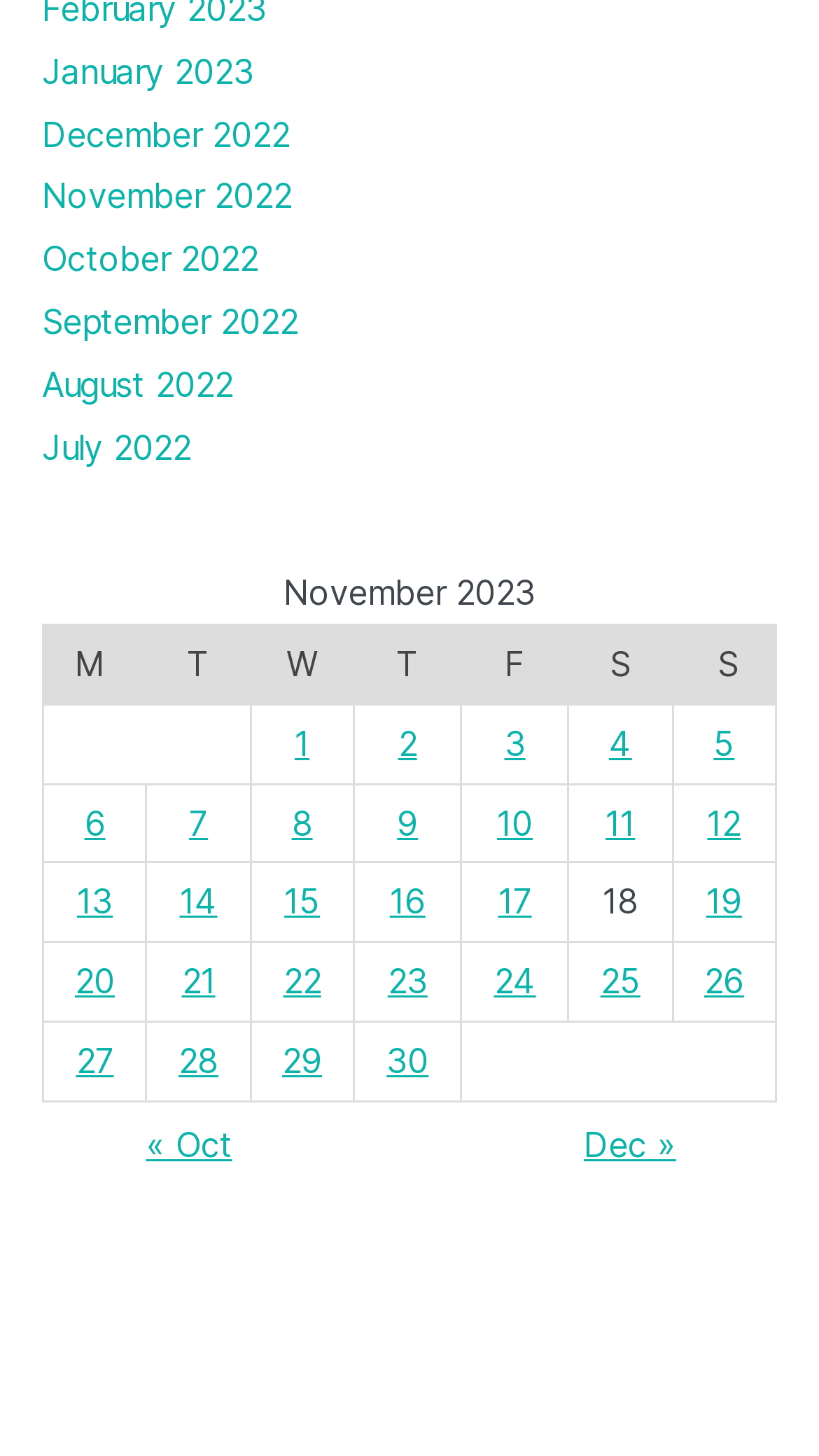Provide the bounding box coordinates for the specified HTML element described in this description: "22". The coordinates should be four float numbers ranging from 0 to 1, in the format [left, top, right, bottom].

[0.346, 0.66, 0.392, 0.688]